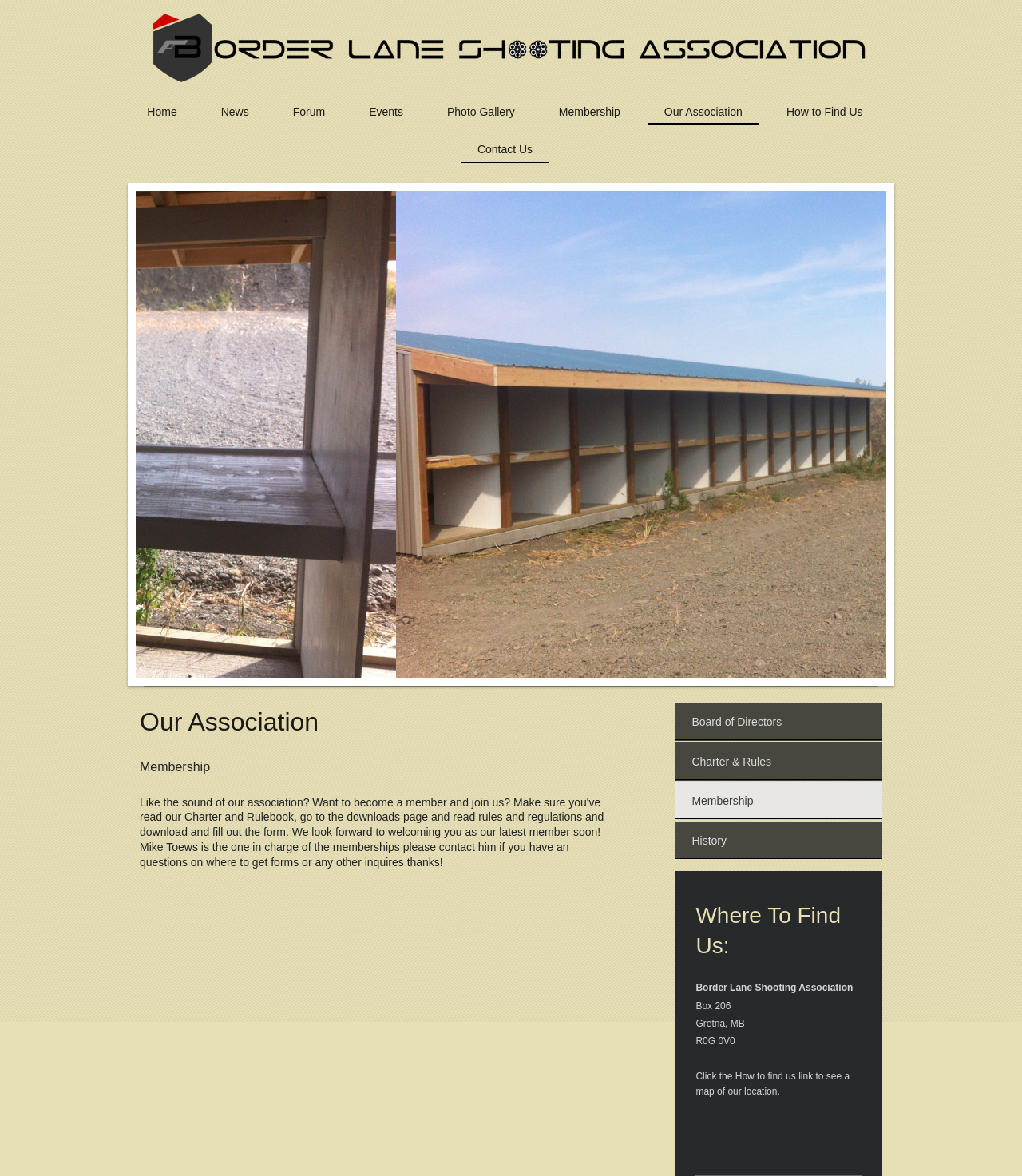Using the information shown in the image, answer the question with as much detail as possible: What type of content is available in the 'Photo Gallery' section?

I inferred the answer by looking at the link element with the text 'Photo Gallery' at coordinates [0.422, 0.084, 0.519, 0.107]. The name of the link suggests that it leads to a section containing photos.